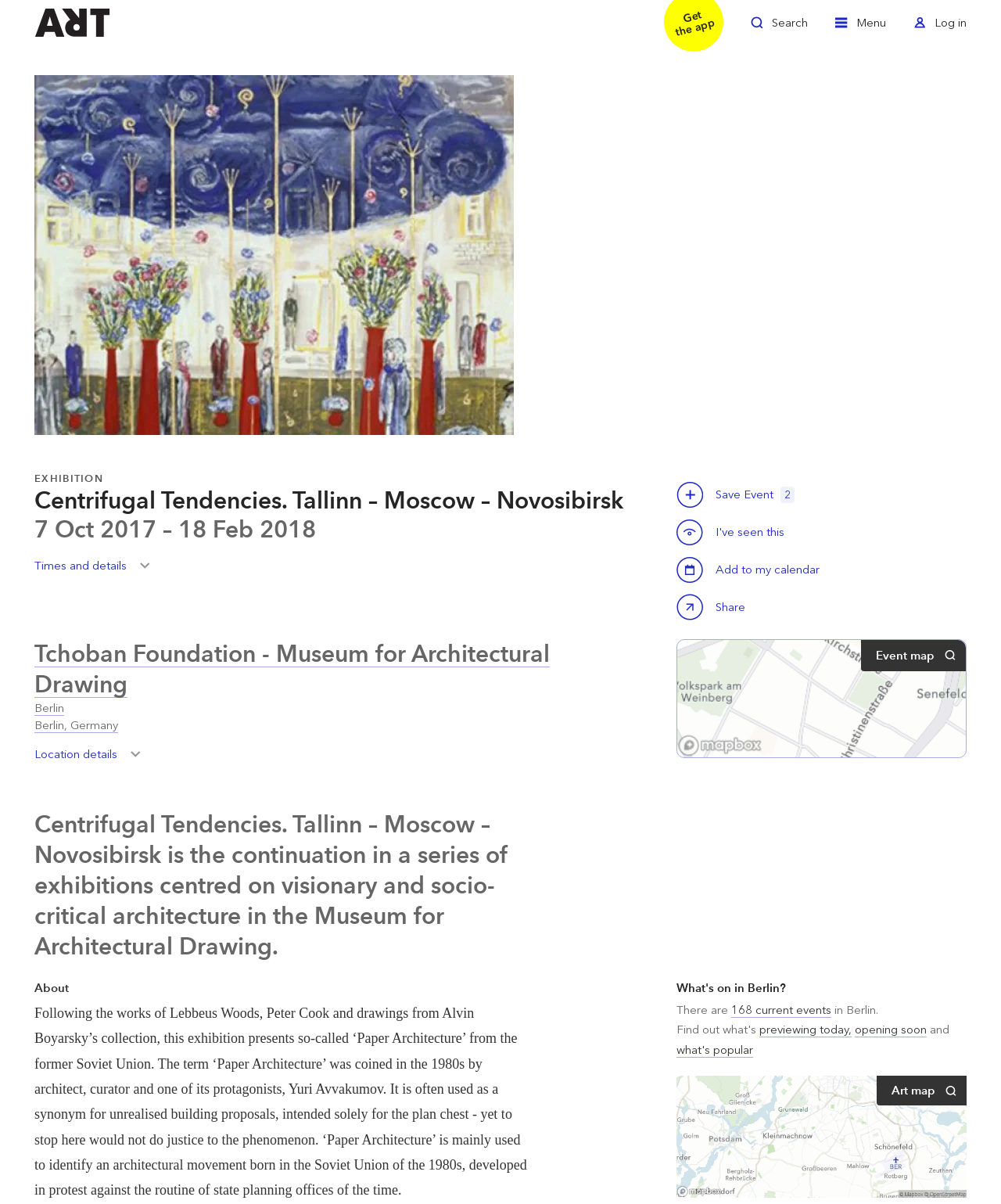Please specify the coordinates of the bounding box for the element that should be clicked to carry out this instruction: "Toggle search". The coordinates must be four float numbers between 0 and 1, formatted as [left, top, right, bottom].

[0.75, 0.01, 0.807, 0.036]